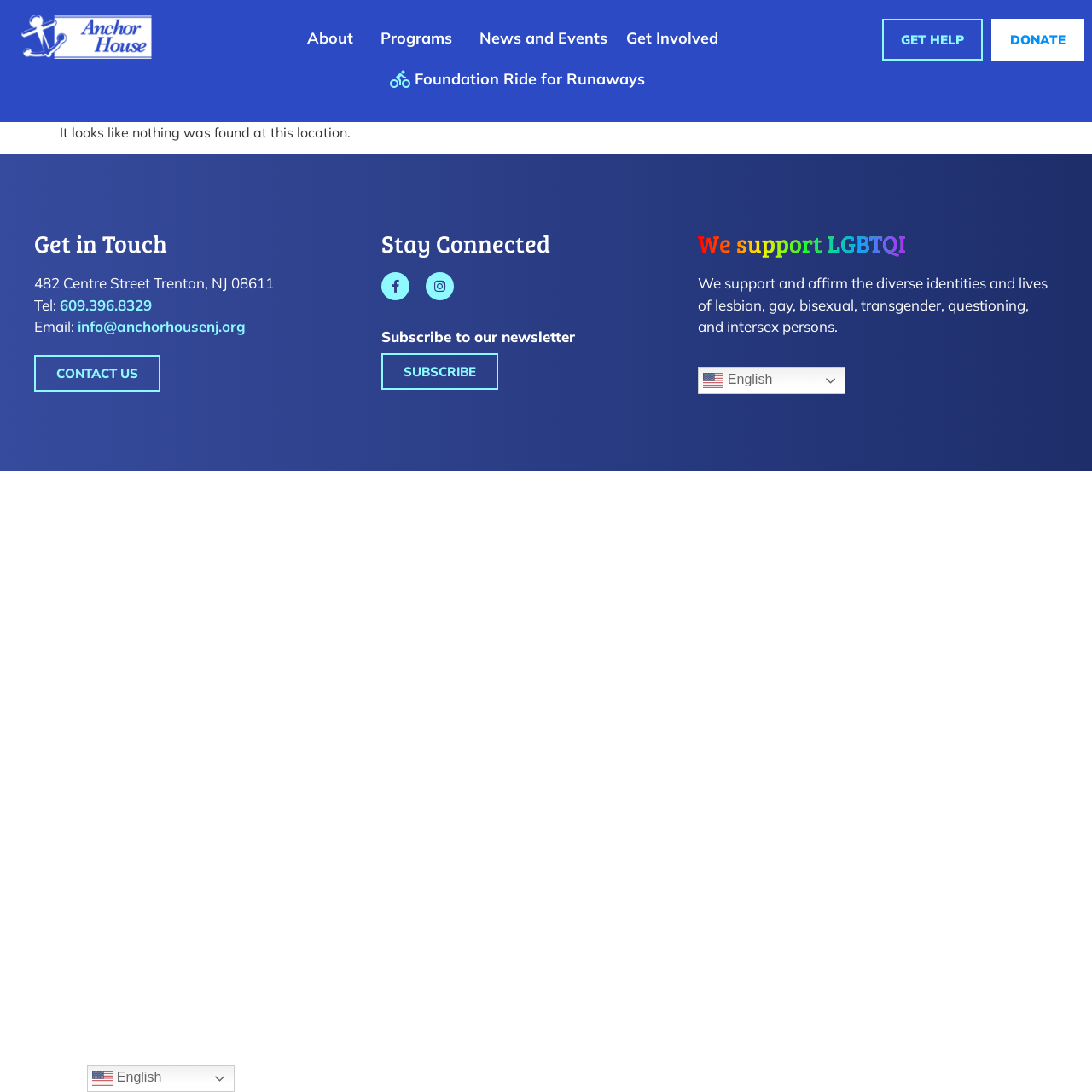Determine the bounding box for the described HTML element: "News and Events". Ensure the coordinates are four float numbers between 0 and 1 in the format [left, top, right, bottom].

[0.431, 0.017, 0.565, 0.053]